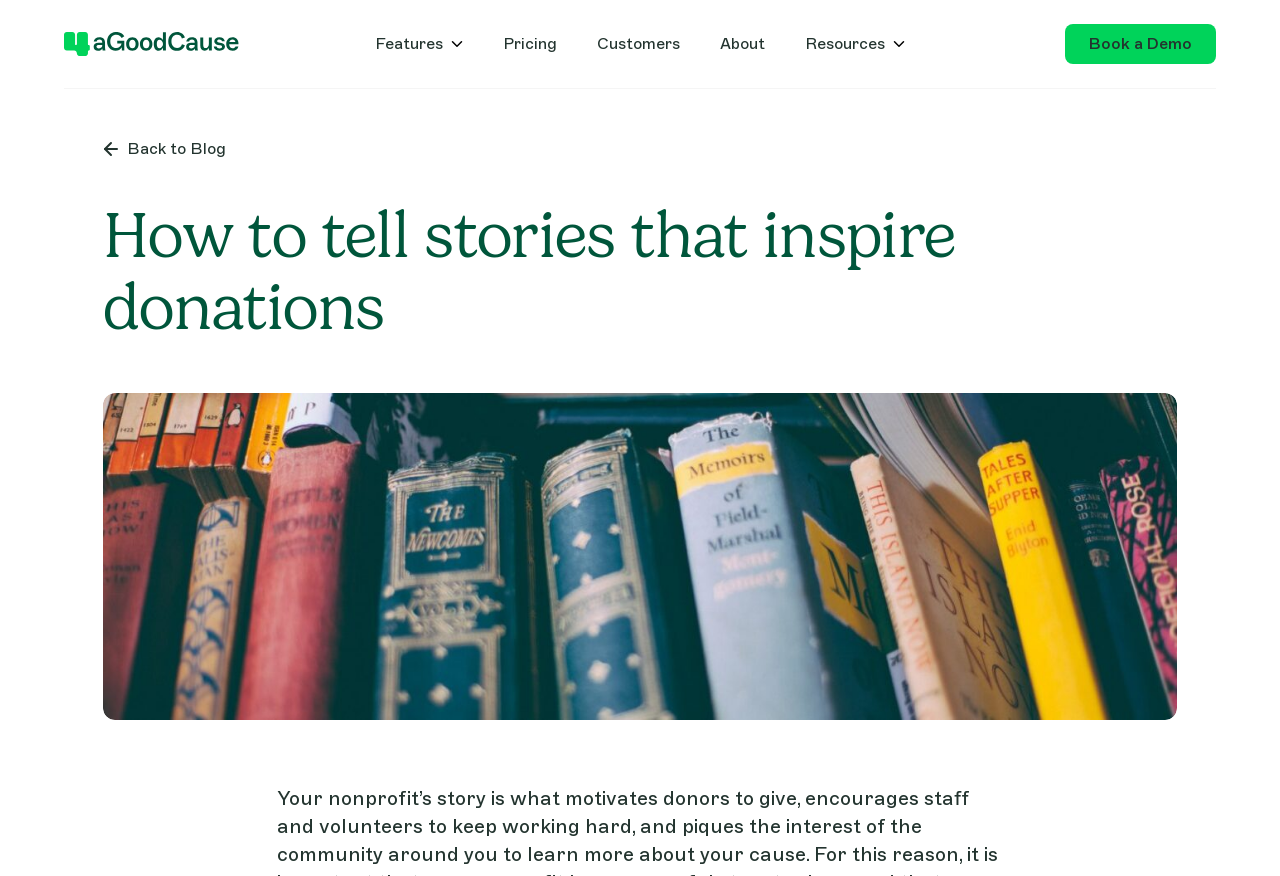Determine the bounding box for the UI element as described: "Back to Blog". The coordinates should be represented as four float numbers between 0 and 1, formatted as [left, top, right, bottom].

[0.08, 0.156, 0.92, 0.184]